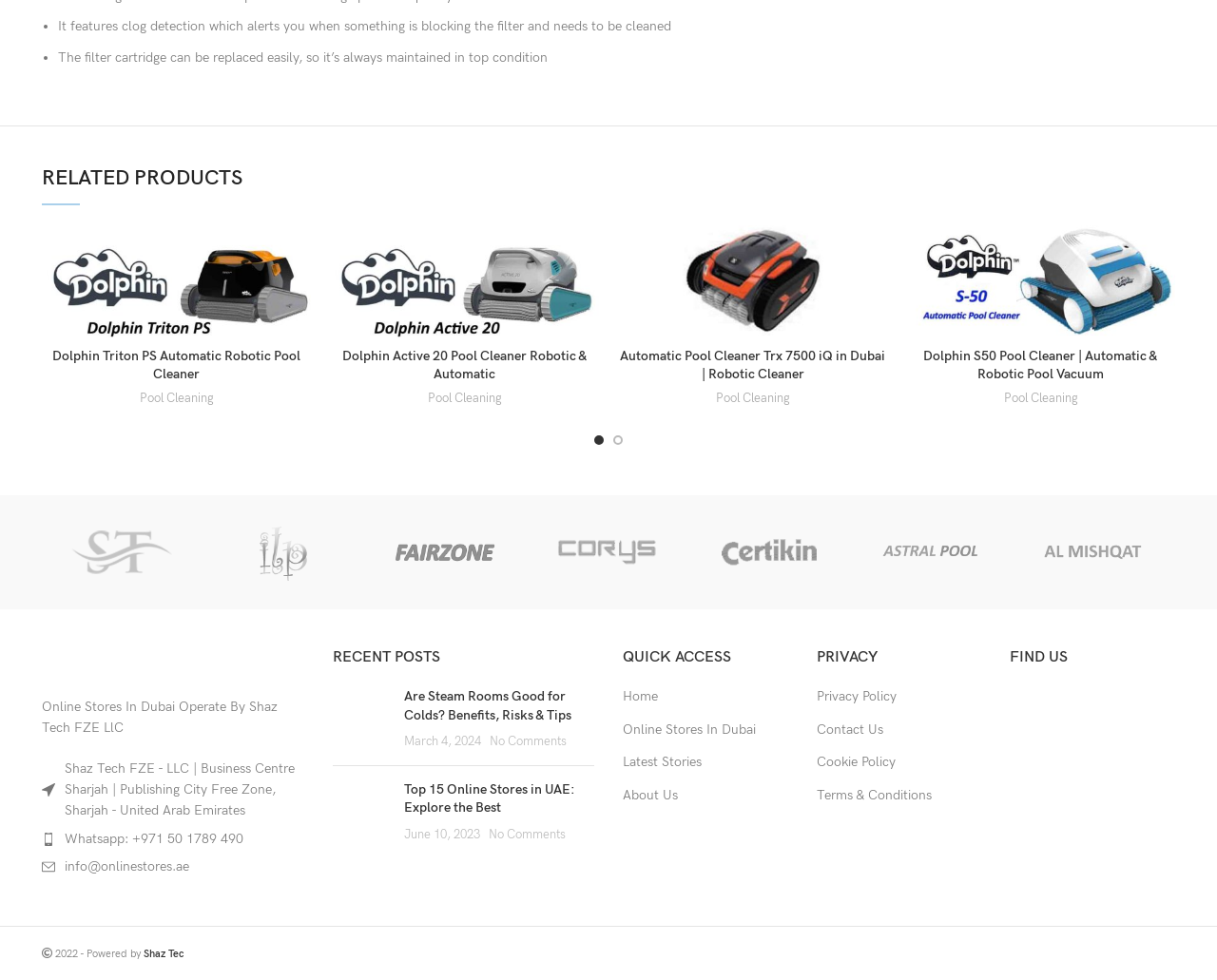Based on the element description: "Pool Cleaning", identify the bounding box coordinates for this UI element. The coordinates must be four float numbers between 0 and 1, listed as [left, top, right, bottom].

[0.825, 0.397, 0.886, 0.417]